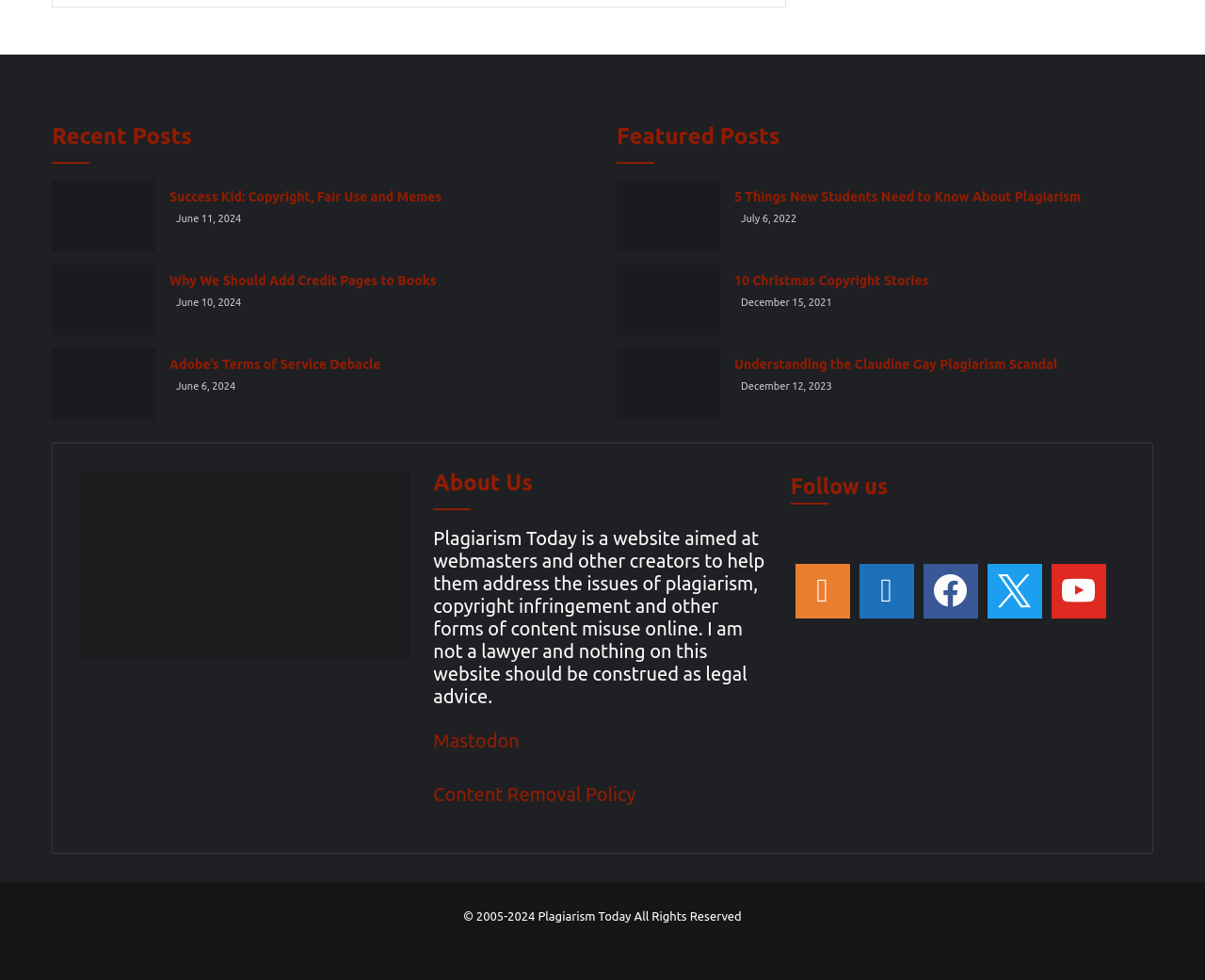Identify the bounding box coordinates of the area that should be clicked in order to complete the given instruction: "Read the 'About Us' section". The bounding box coordinates should be four float numbers between 0 and 1, i.e., [left, top, right, bottom].

[0.36, 0.48, 0.442, 0.506]